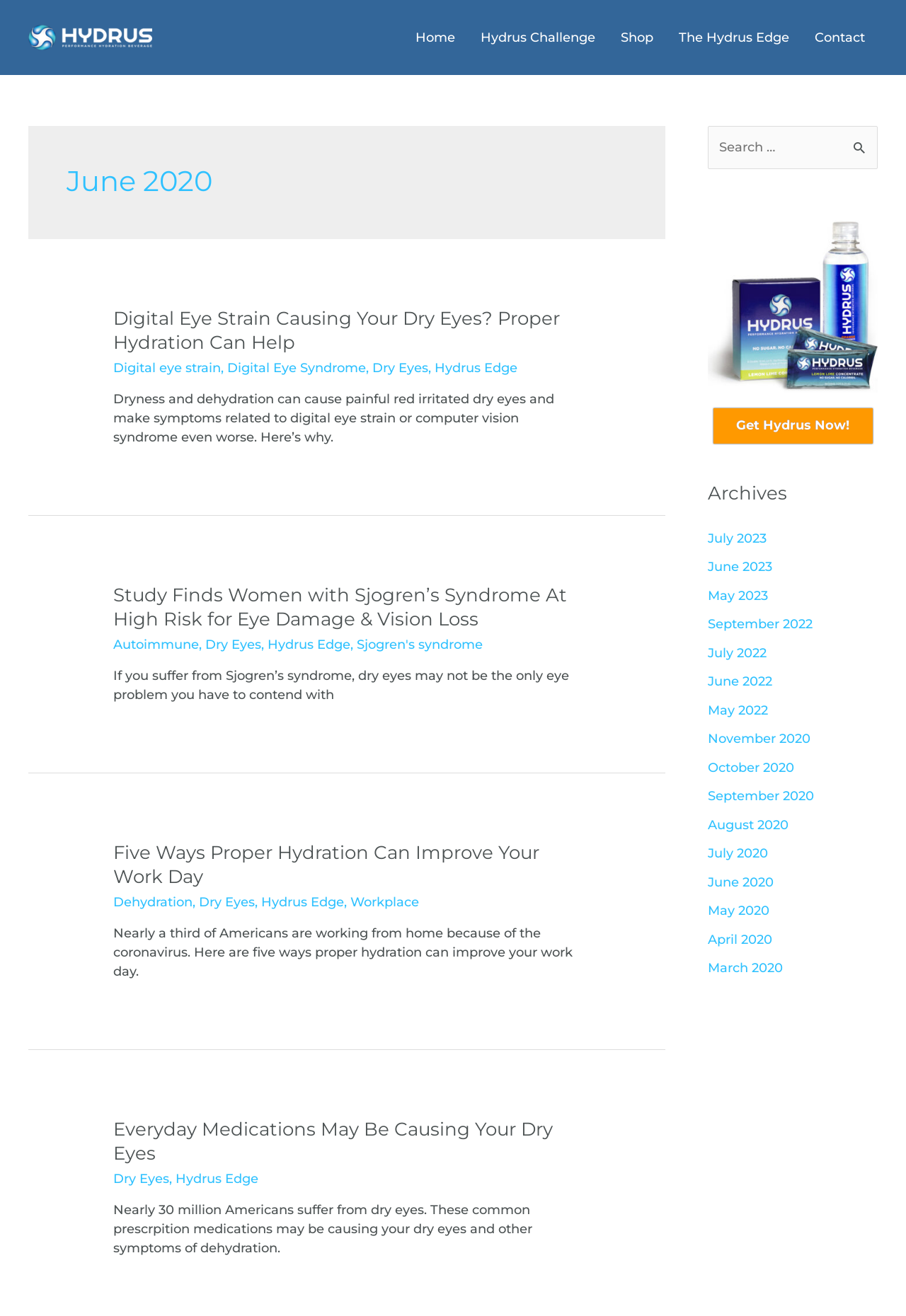Determine the bounding box coordinates of the UI element that matches the following description: "Hydrus Edge". The coordinates should be four float numbers between 0 and 1 in the format [left, top, right, bottom].

[0.194, 0.89, 0.285, 0.902]